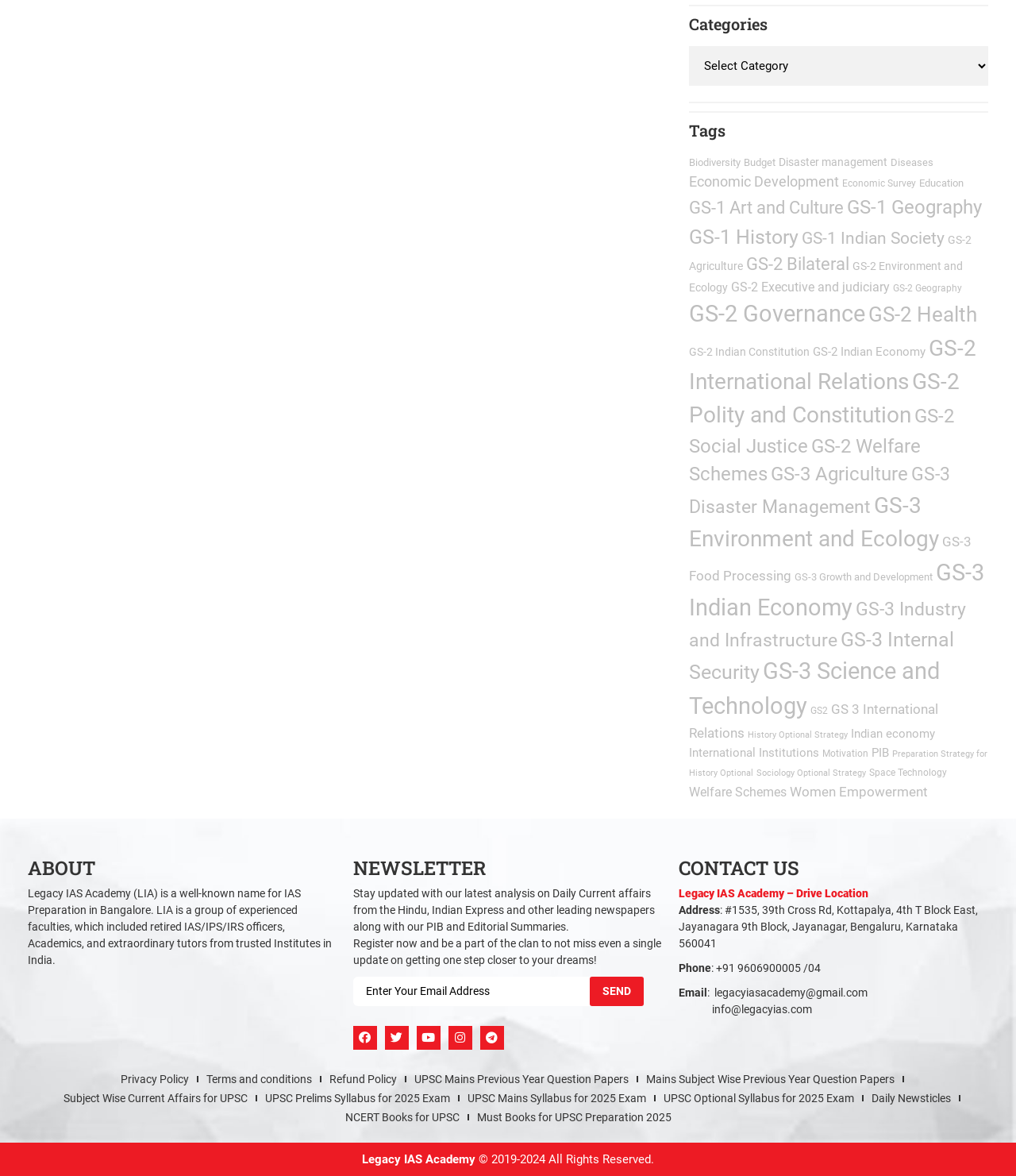Find the bounding box coordinates for the UI element that matches this description: "GS-1 Indian Society".

[0.789, 0.194, 0.93, 0.21]